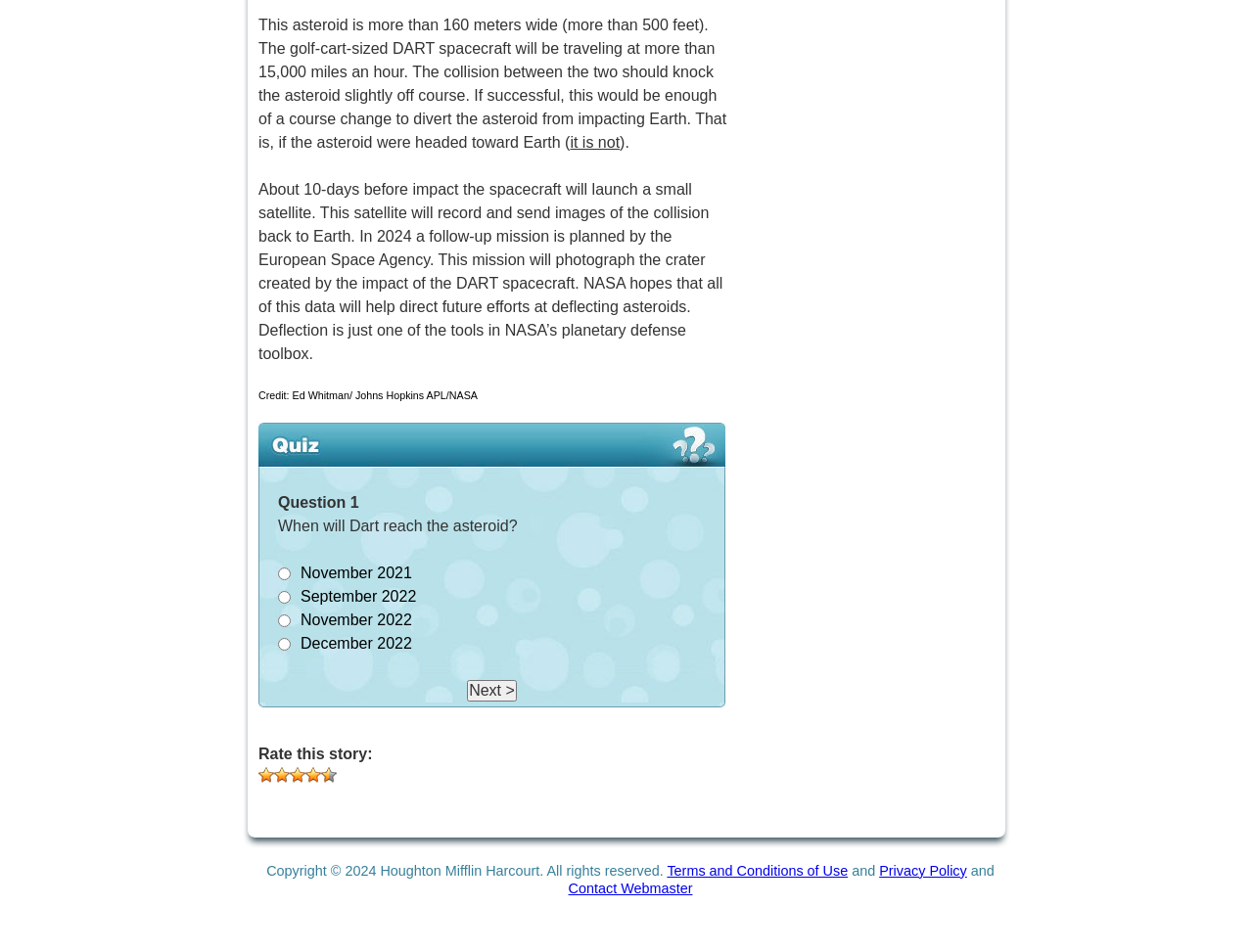Extract the bounding box coordinates for the described element: "Terms and Conditions of Use". The coordinates should be represented as four float numbers between 0 and 1: [left, top, right, bottom].

[0.532, 0.906, 0.677, 0.922]